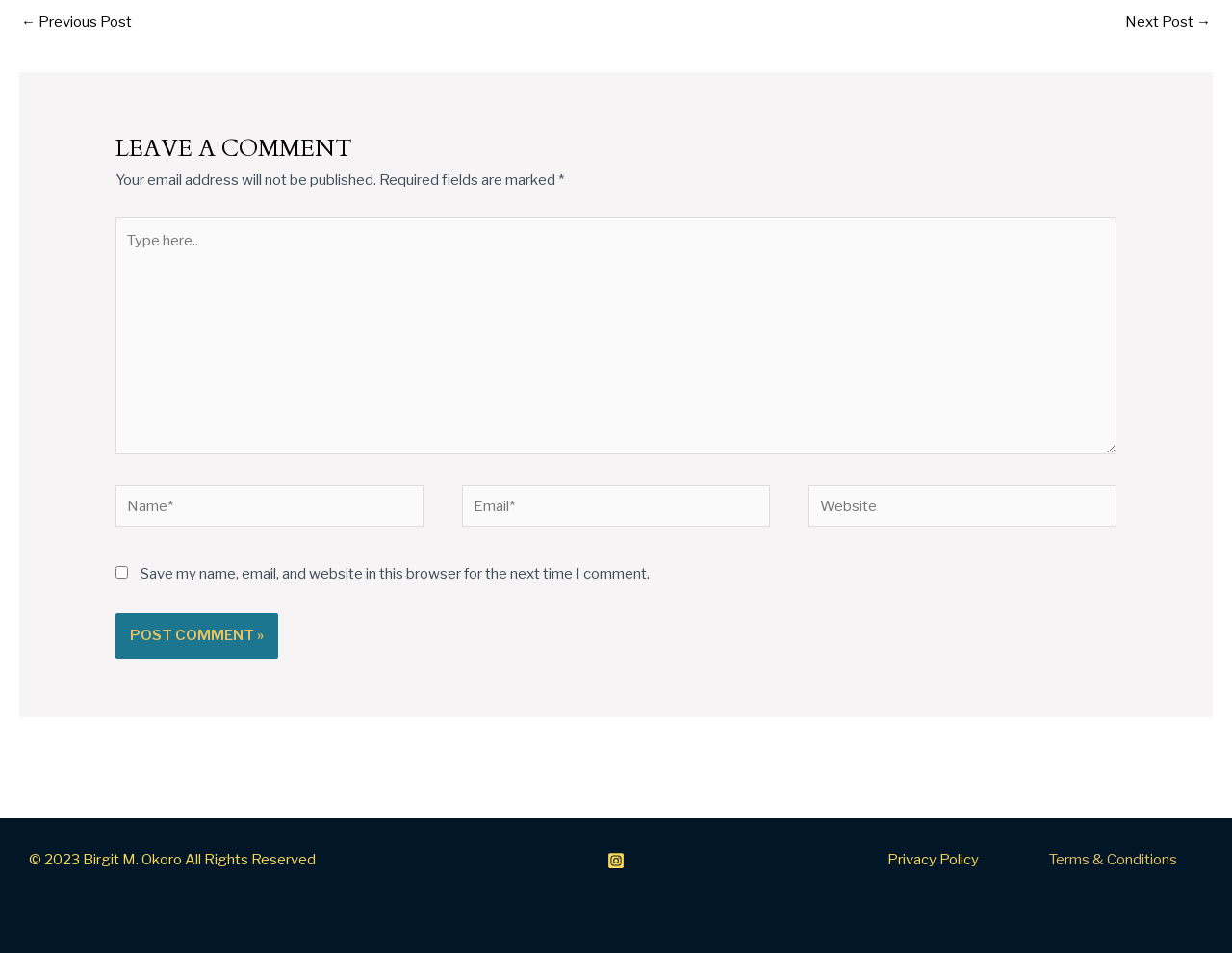Show the bounding box coordinates for the HTML element described as: "aria-label="X"".

None